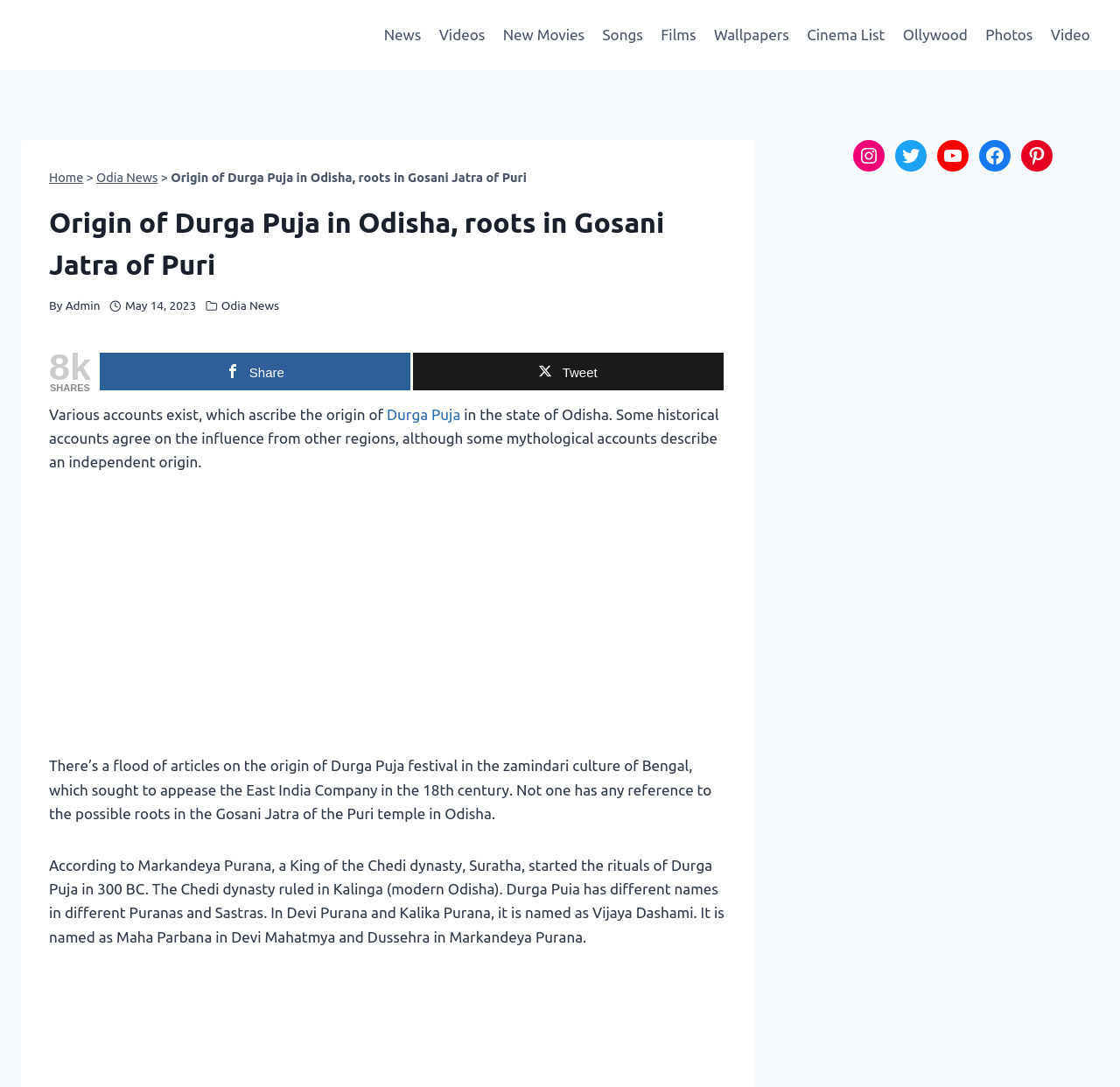Determine the bounding box coordinates for the area that should be clicked to carry out the following instruction: "Click on the 'News' link".

[0.335, 0.013, 0.384, 0.051]